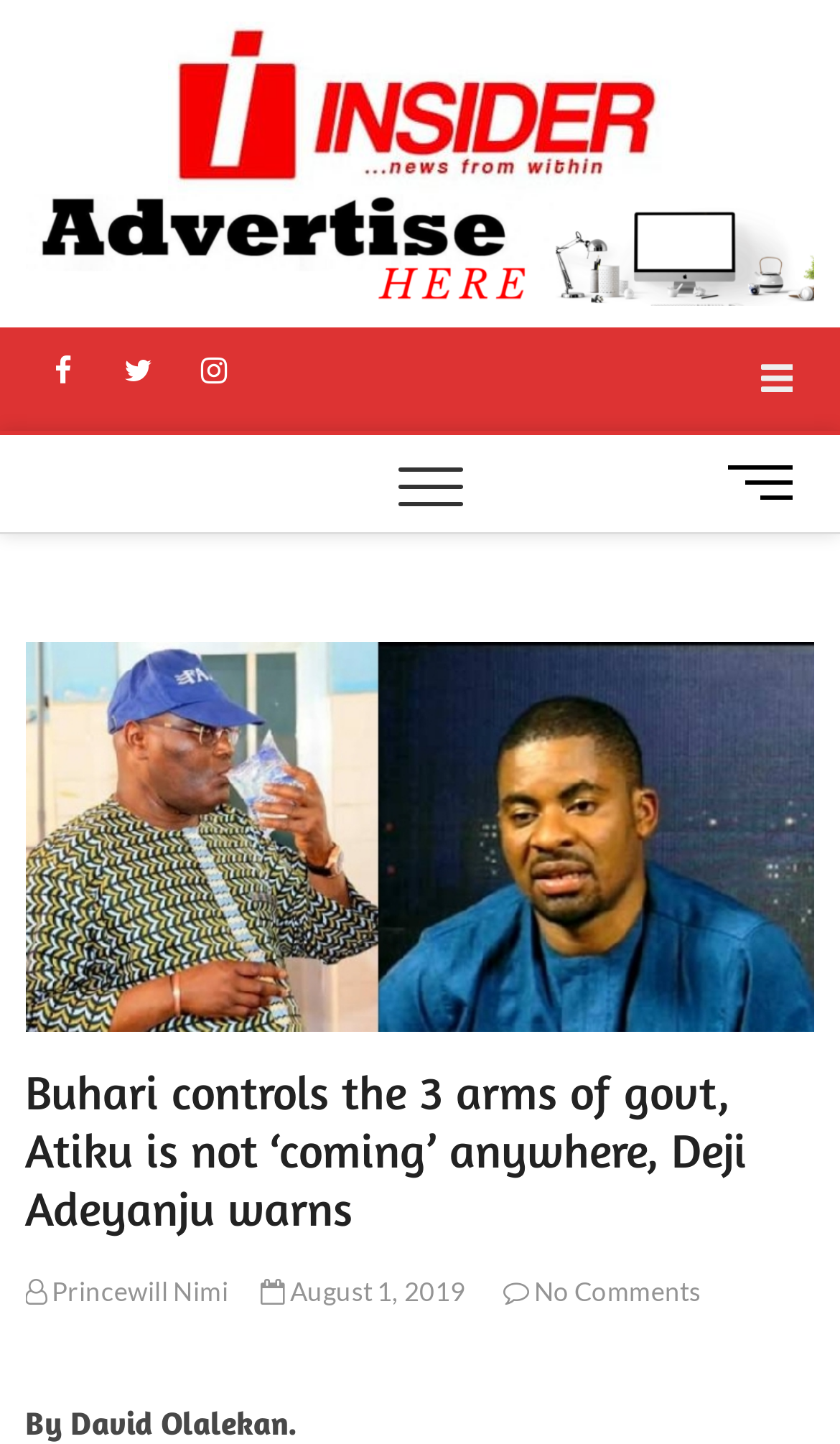Determine the bounding box coordinates of the clickable element necessary to fulfill the instruction: "Click the InsiderNg logo". Provide the coordinates as four float numbers within the 0 to 1 range, i.e., [left, top, right, bottom].

[0.201, 0.015, 0.799, 0.134]